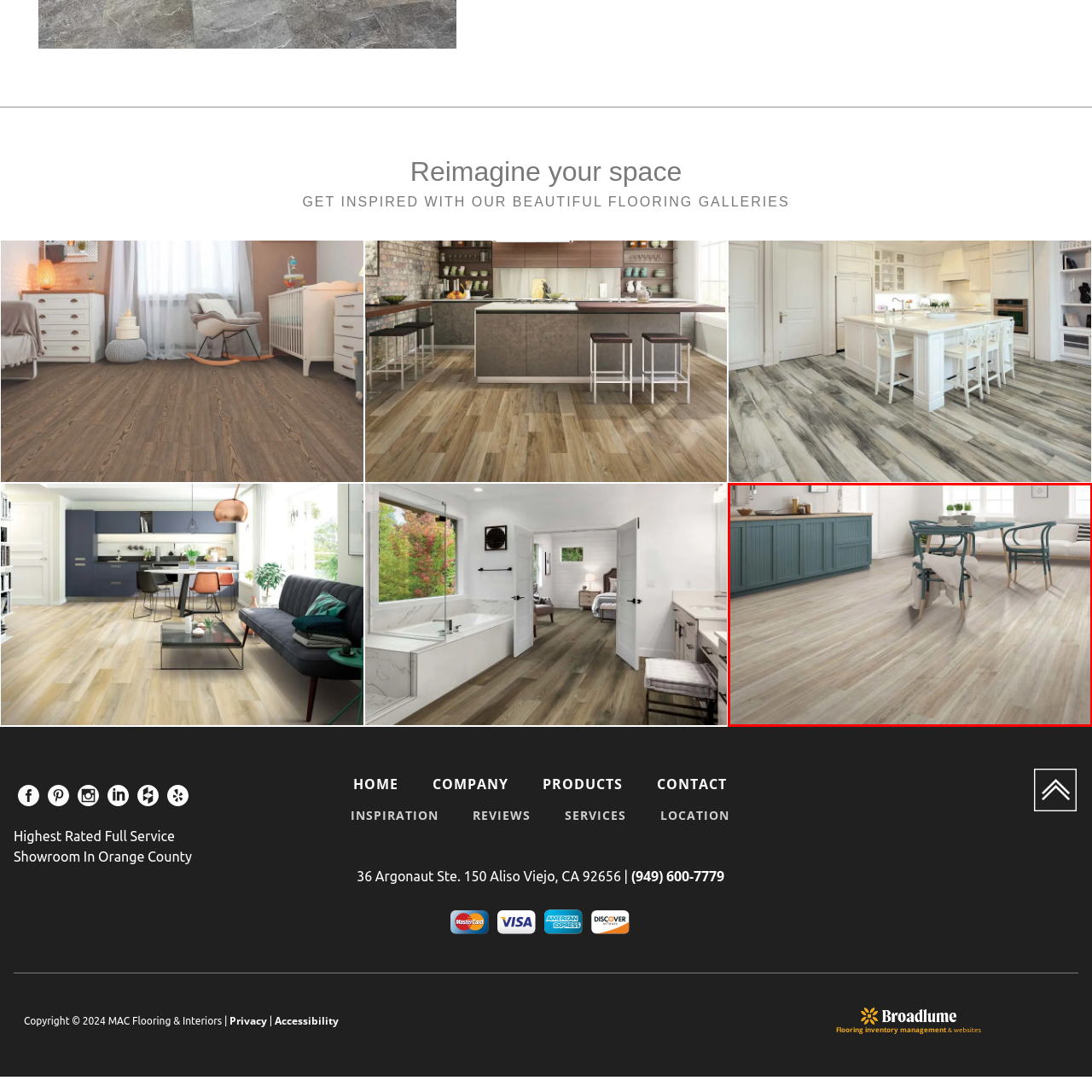Focus on the image encased in the red box and respond to the question with a single word or phrase:
How many chairs are there at the dining table?

Four